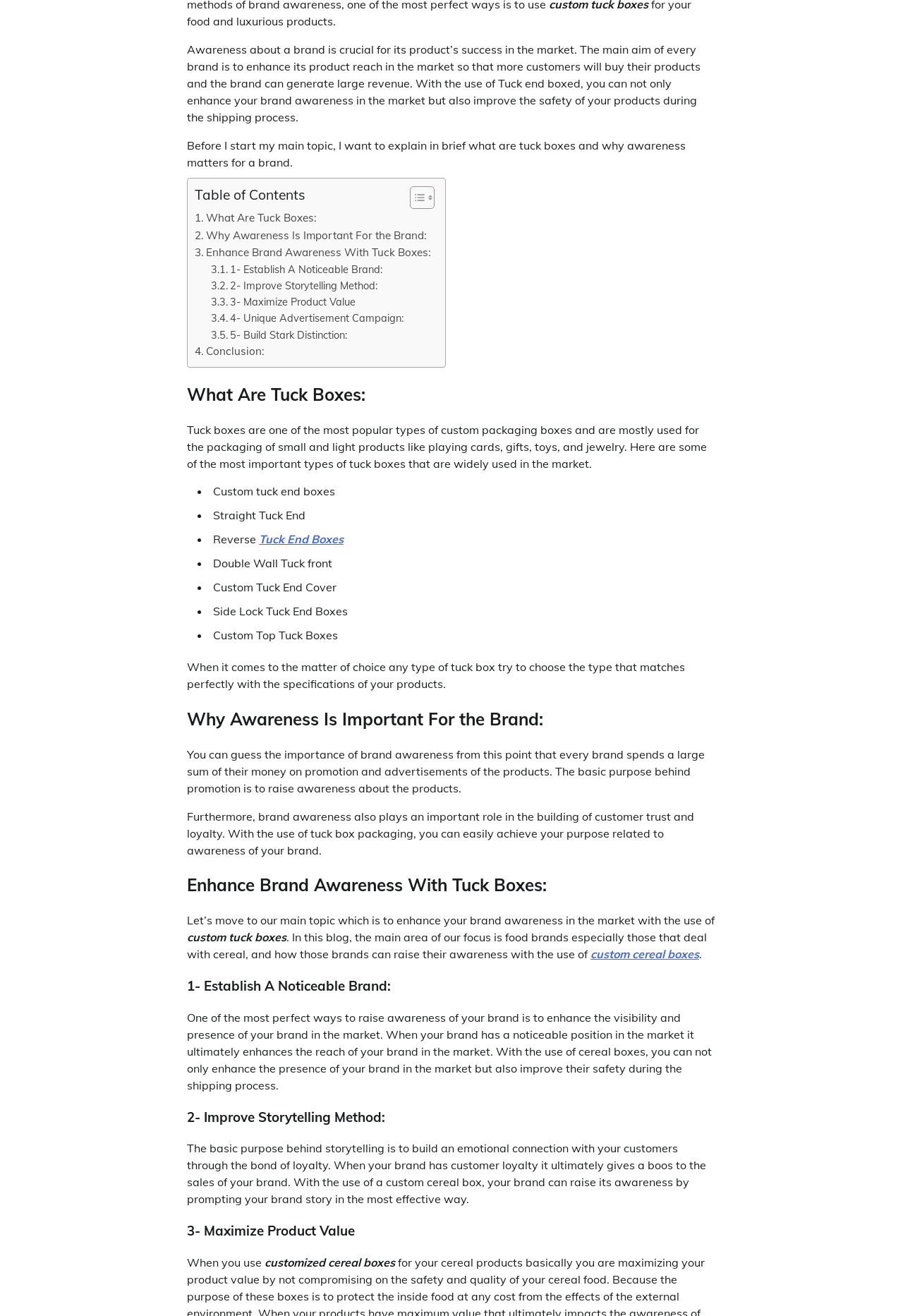Please determine the bounding box coordinates for the element that should be clicked to follow these instructions: "Explore 'HEALTH' category".

None